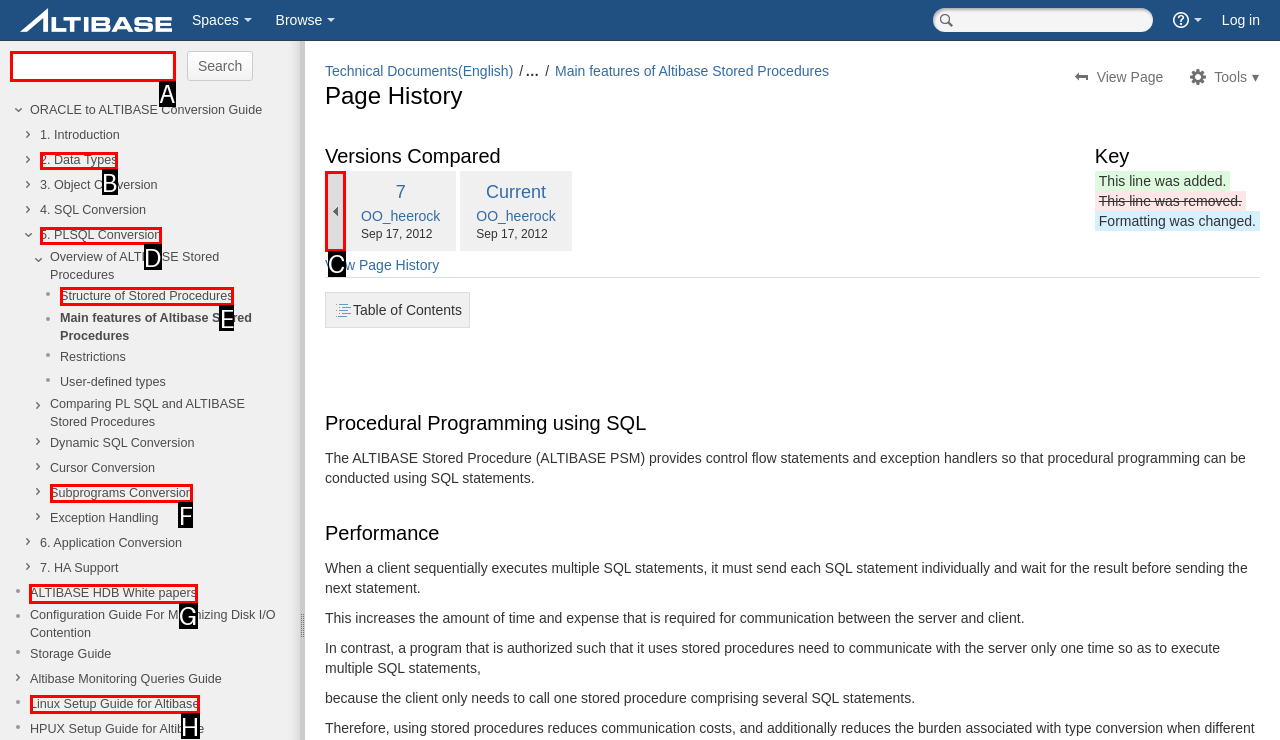Identify the letter of the UI element needed to carry out the task: Go to ALTIBASE HDB White papers
Reply with the letter of the chosen option.

G